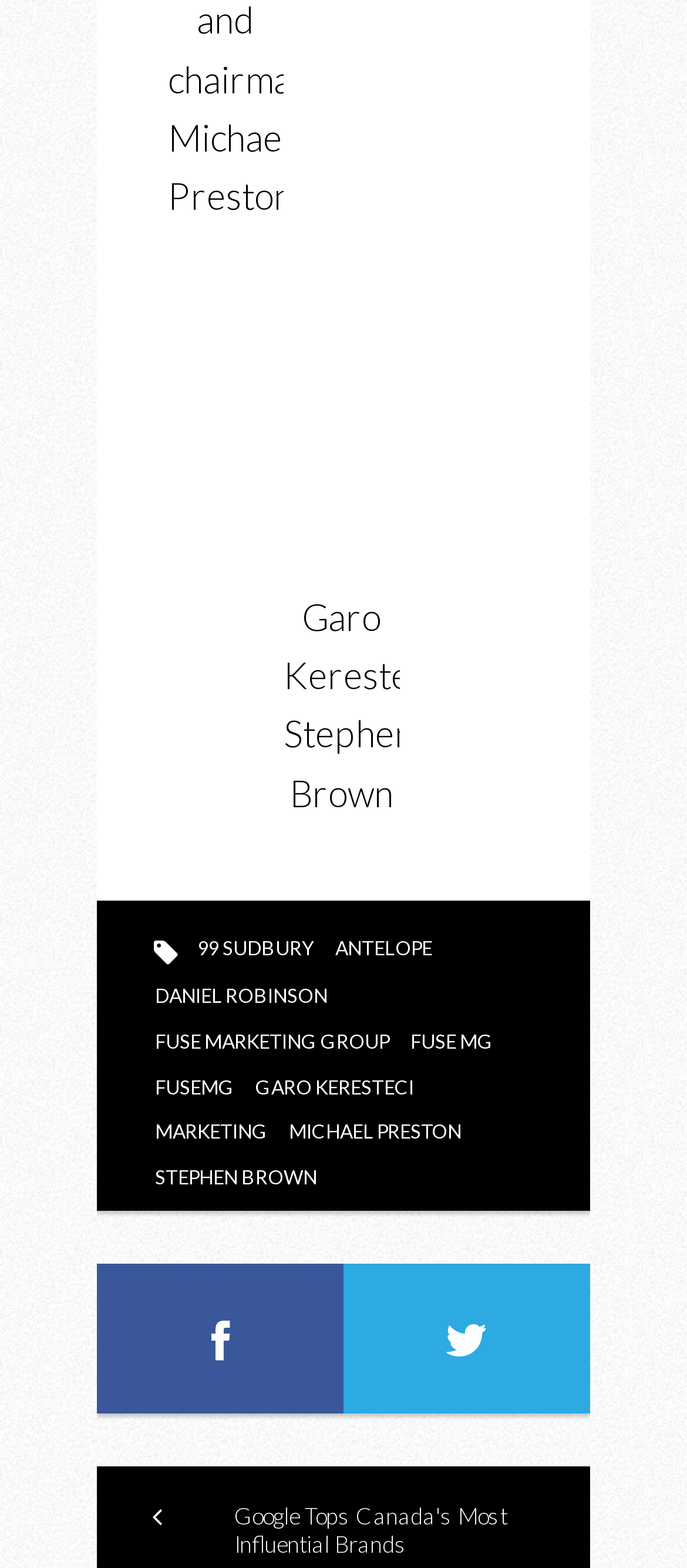Who are the authors of the content in the middle section?
Based on the image, answer the question in a detailed manner.

I looked at the middle section of the webpage and found the text 'Garo Keresteci, Stephen Brown' which suggests that they are the authors of the content in that section.